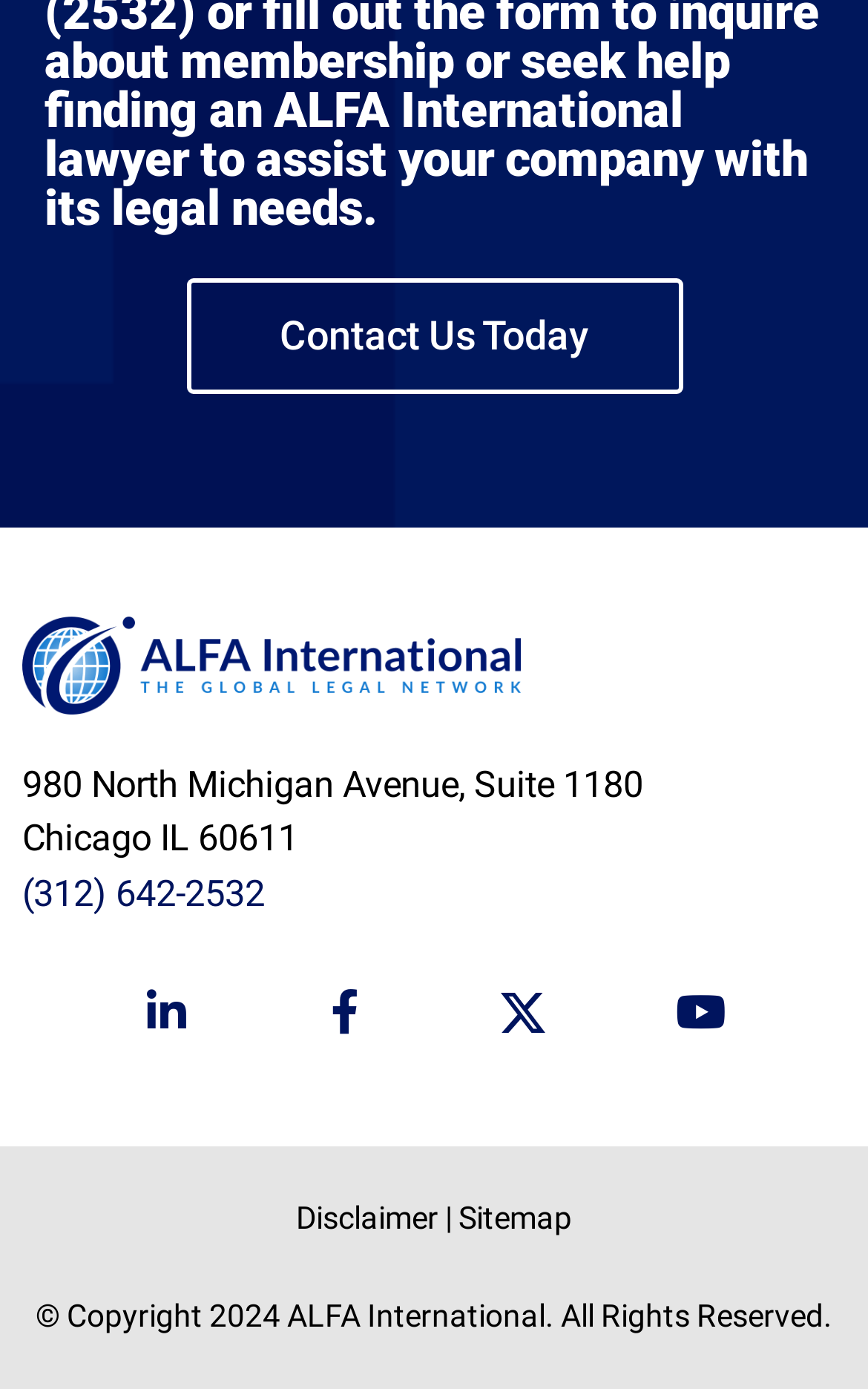Find the bounding box coordinates for the HTML element described as: "(312) 642-2532". The coordinates should consist of four float values between 0 and 1, i.e., [left, top, right, bottom].

[0.026, 0.628, 0.305, 0.659]